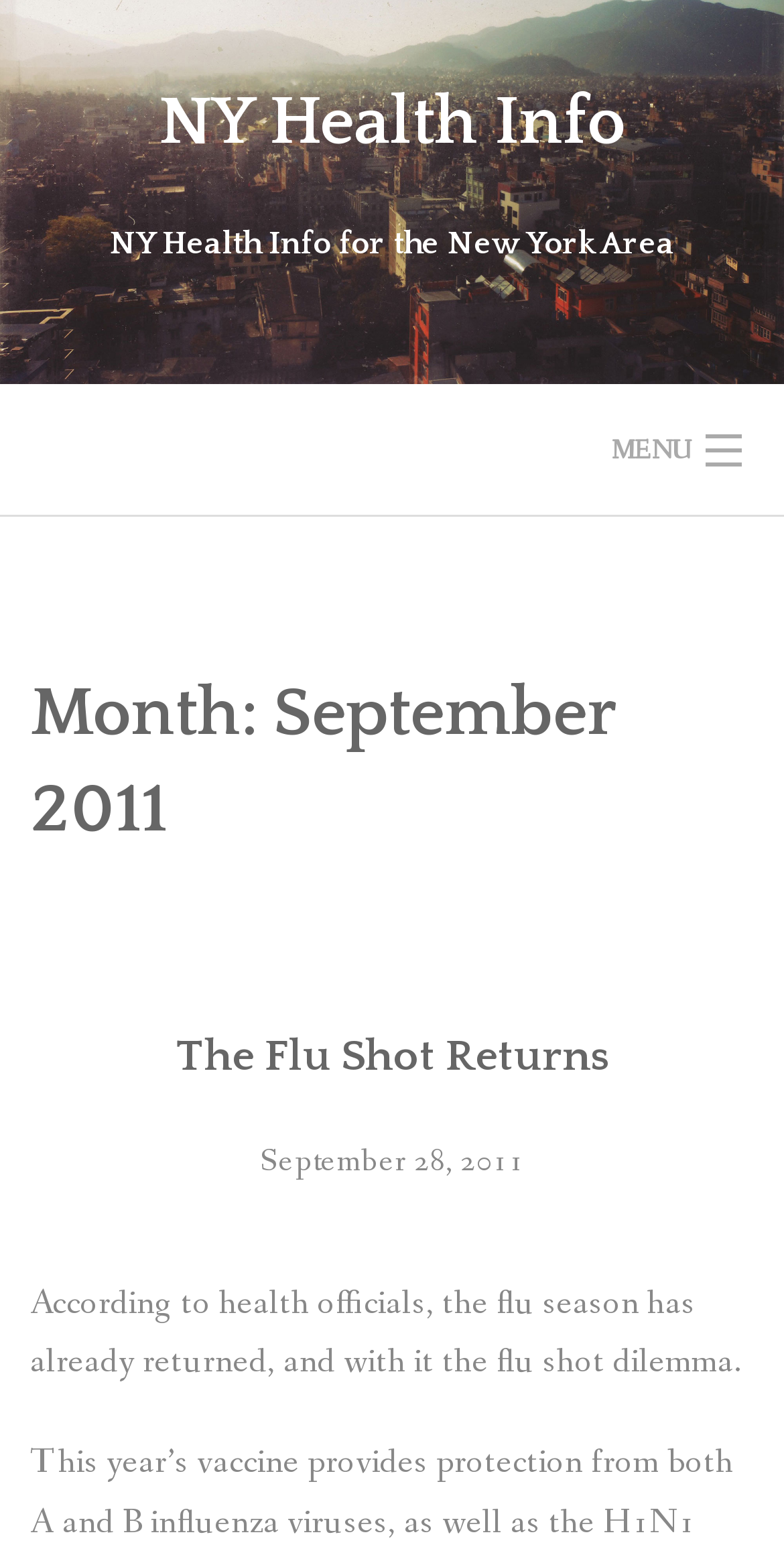Based on the element description: "NY Health Info", identify the UI element and provide its bounding box coordinates. Use four float numbers between 0 and 1, [left, top, right, bottom].

[0.203, 0.055, 0.797, 0.104]